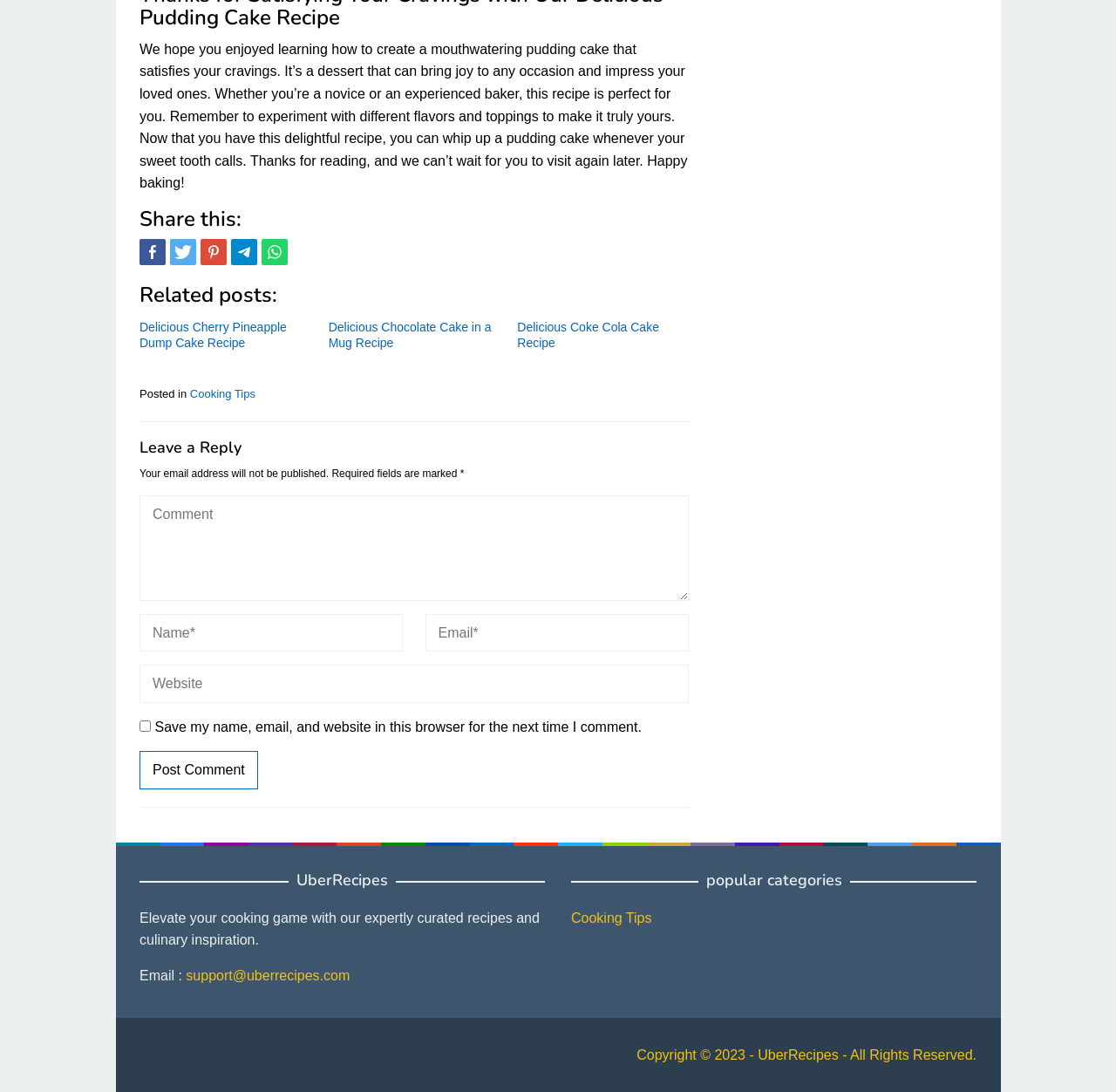Determine the bounding box coordinates for the clickable element to execute this instruction: "Share this". Provide the coordinates as four float numbers between 0 and 1, i.e., [left, top, right, bottom].

[0.125, 0.219, 0.148, 0.243]